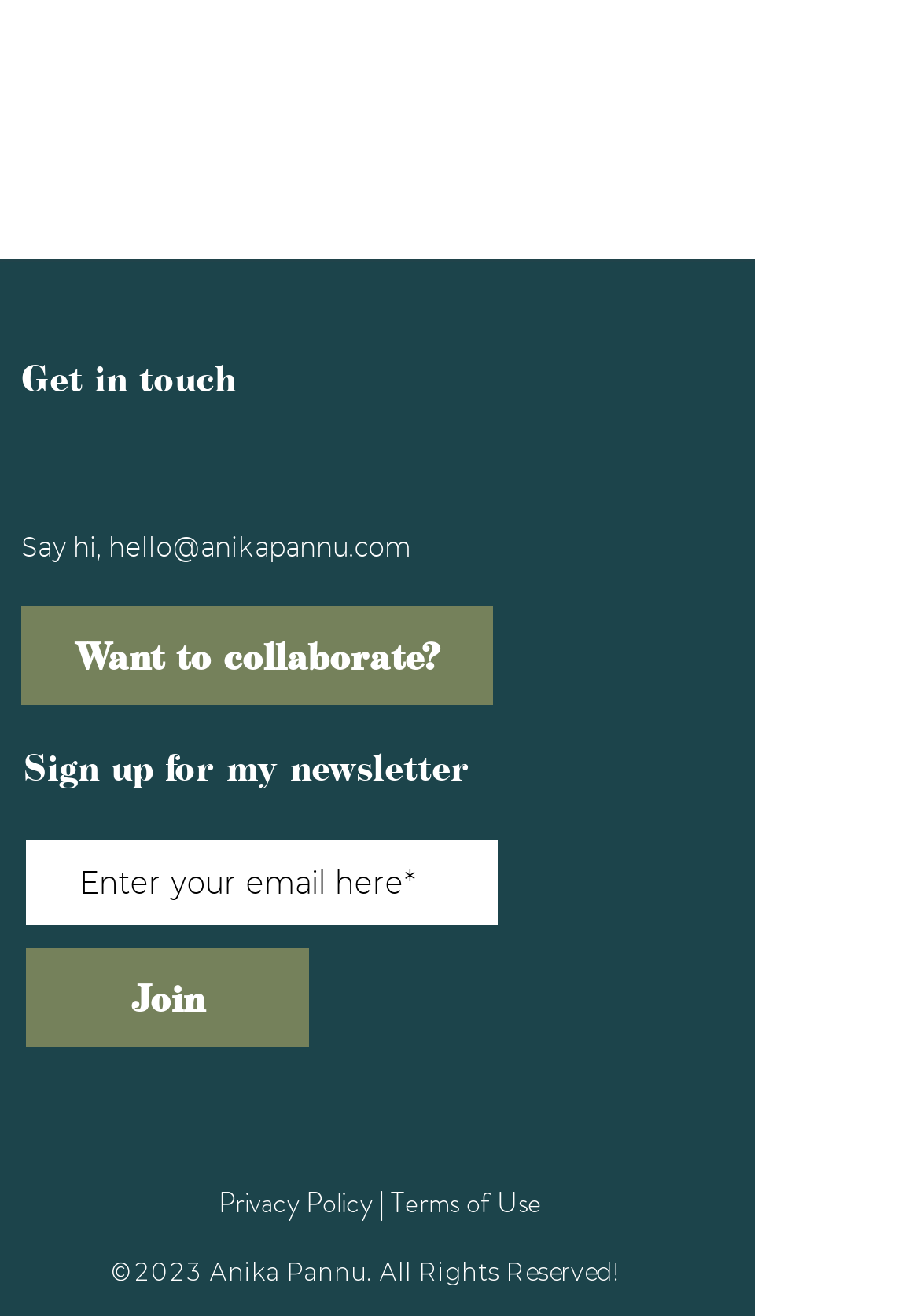Identify the bounding box coordinates of the specific part of the webpage to click to complete this instruction: "Follow on Instagram".

[0.023, 0.337, 0.077, 0.375]